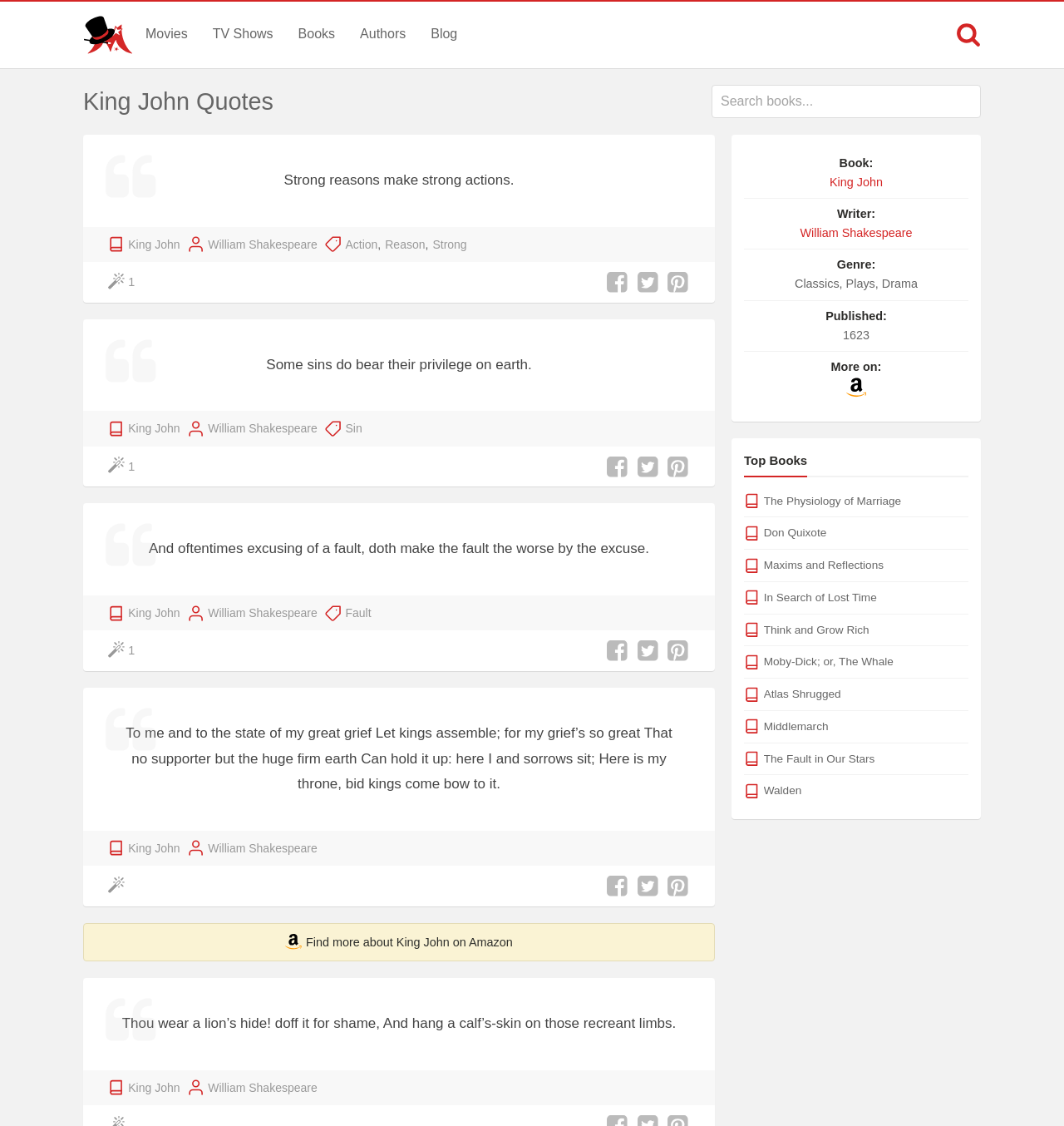Provide the bounding box coordinates for the UI element that is described by this text: "Middlemarch". The coordinates should be in the form of four float numbers between 0 and 1: [left, top, right, bottom].

[0.718, 0.637, 0.779, 0.653]